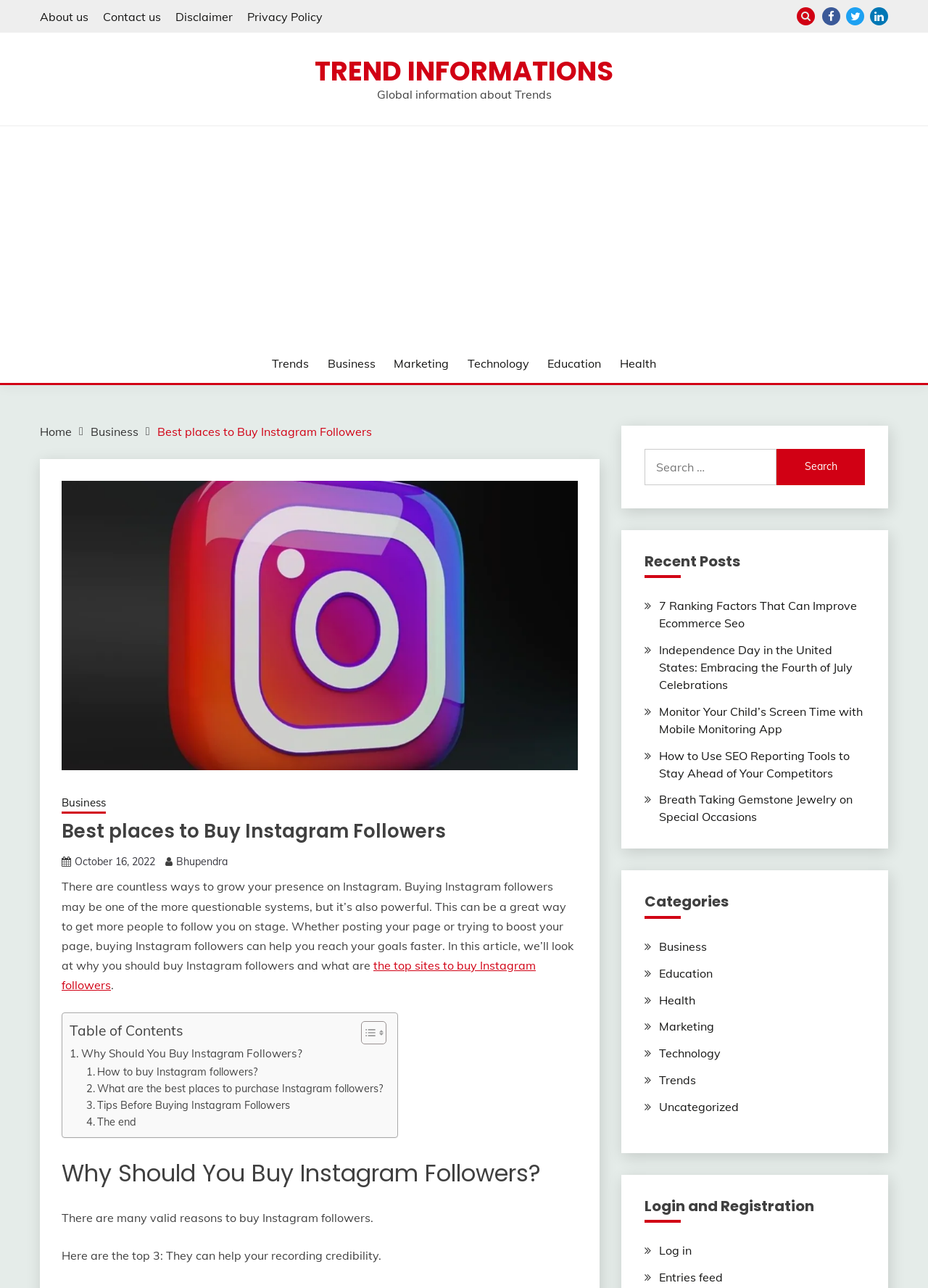Extract the main headline from the webpage and generate its text.

Best places to Buy Instagram Followers